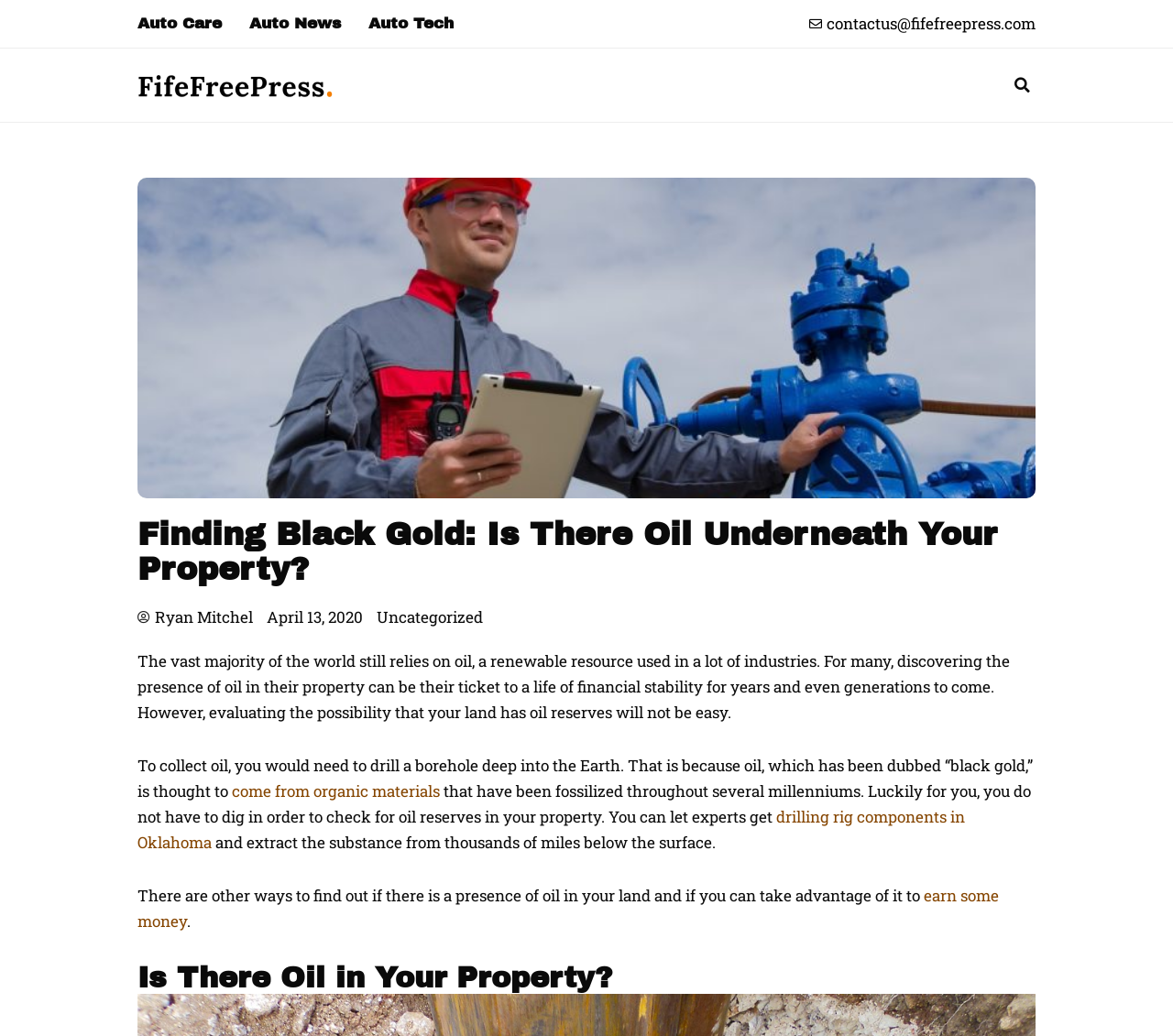Locate the bounding box coordinates of the element you need to click to accomplish the task described by this instruction: "Read about drilling rig components in Oklahoma".

[0.117, 0.778, 0.823, 0.823]